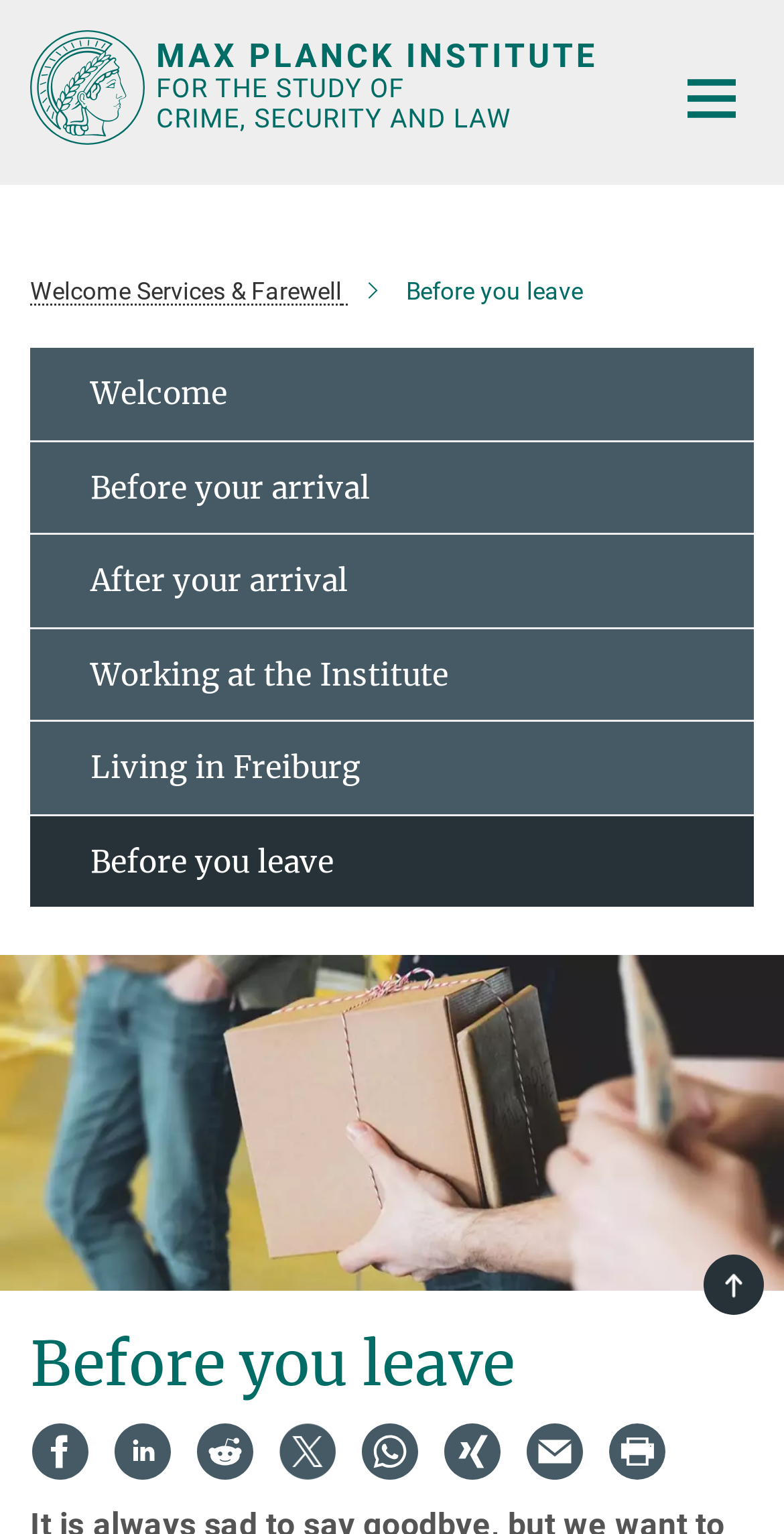Identify the bounding box coordinates for the UI element described as follows: "Working at the Institute". Ensure the coordinates are four float numbers between 0 and 1, formatted as [left, top, right, bottom].

[0.038, 0.41, 0.962, 0.471]